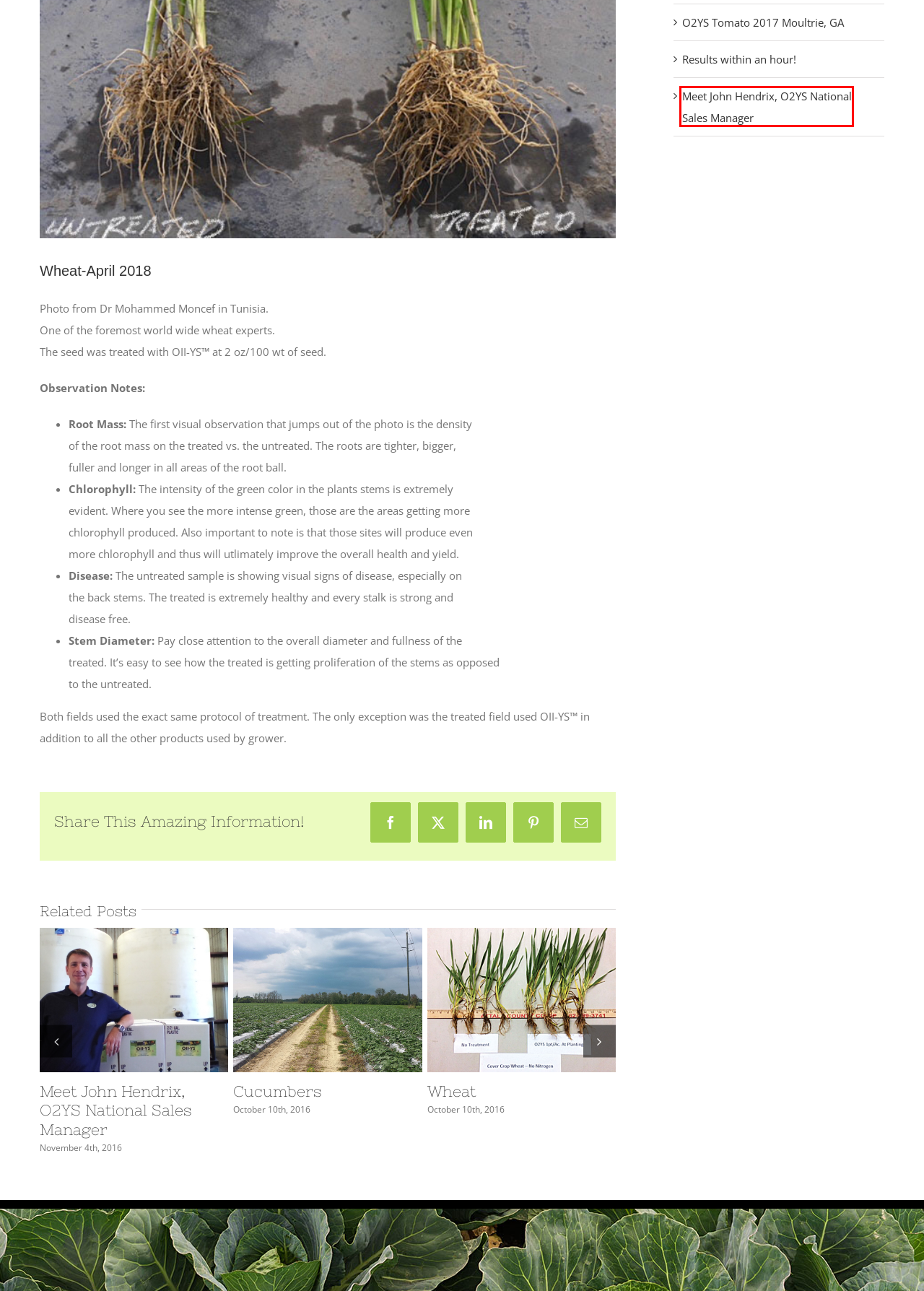You are provided with a screenshot of a webpage highlighting a UI element with a red bounding box. Choose the most suitable webpage description that matches the new page after clicking the element in the bounding box. Here are the candidates:
A. About Us – O2YS
B. Results – O2YS
C. Results within an hour! – O2YS
D. O2YS – Believe the Unbelievable!
E. Cucumbers – O2YS
F. Home – O2YS
G. Wheat – O2YS
H. Meet John Hendrix, O2YS National Sales Manager – O2YS

H